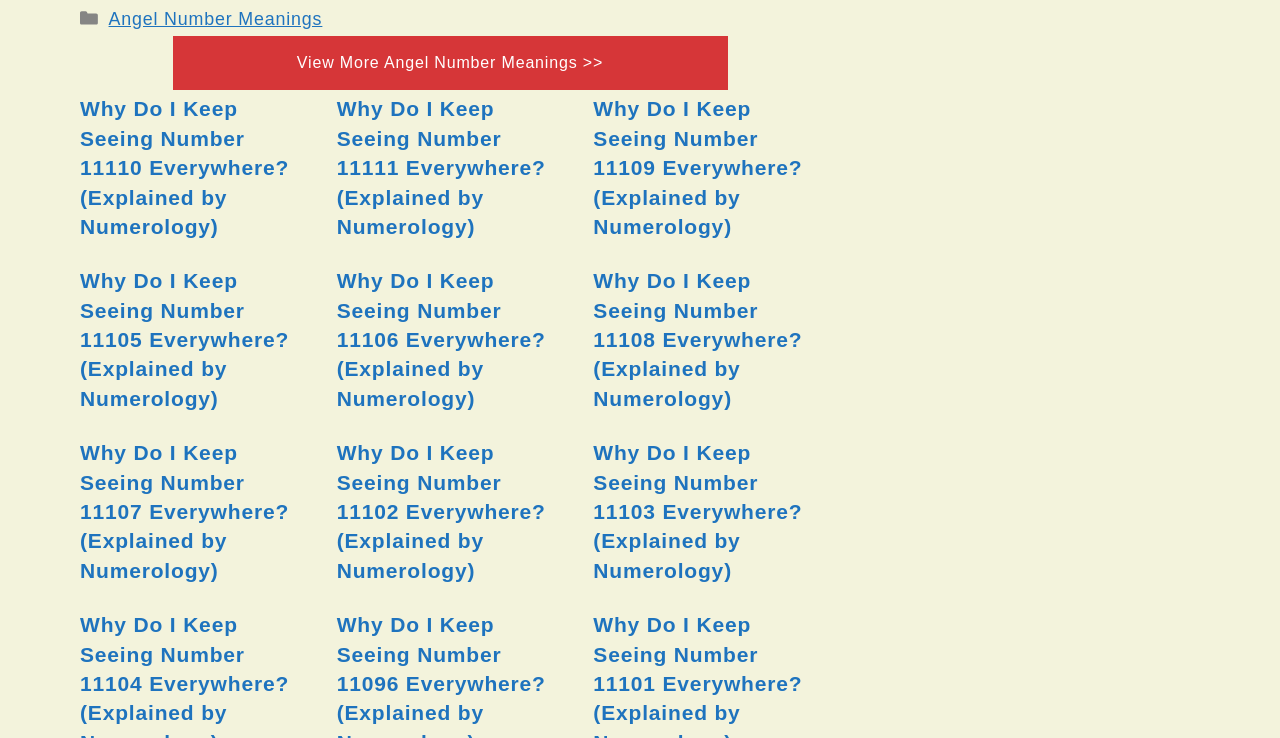What is the topic of the links on the page?
Using the image, provide a concise answer in one word or a short phrase.

Numerology